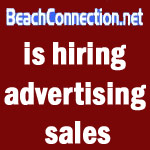Give a complete and detailed account of the image.

The image showcases a bold advertisement for BeachConnection.net, highlighting their current recruitment for advertising sales positions. The striking design features the website’s name prominently in blue at the top, set against a vibrant red background that draws immediate attention. Below the main logo, the message clearly states "is hiring" in large white text, followed by "advertising sales" in an equally bold font. This advertisement is aimed at attracting potential candidates interested in a sales role within the beach tourism and hospitality sector, reflecting the company’s commitment to expanding its team and services in the Oregon Coast area.